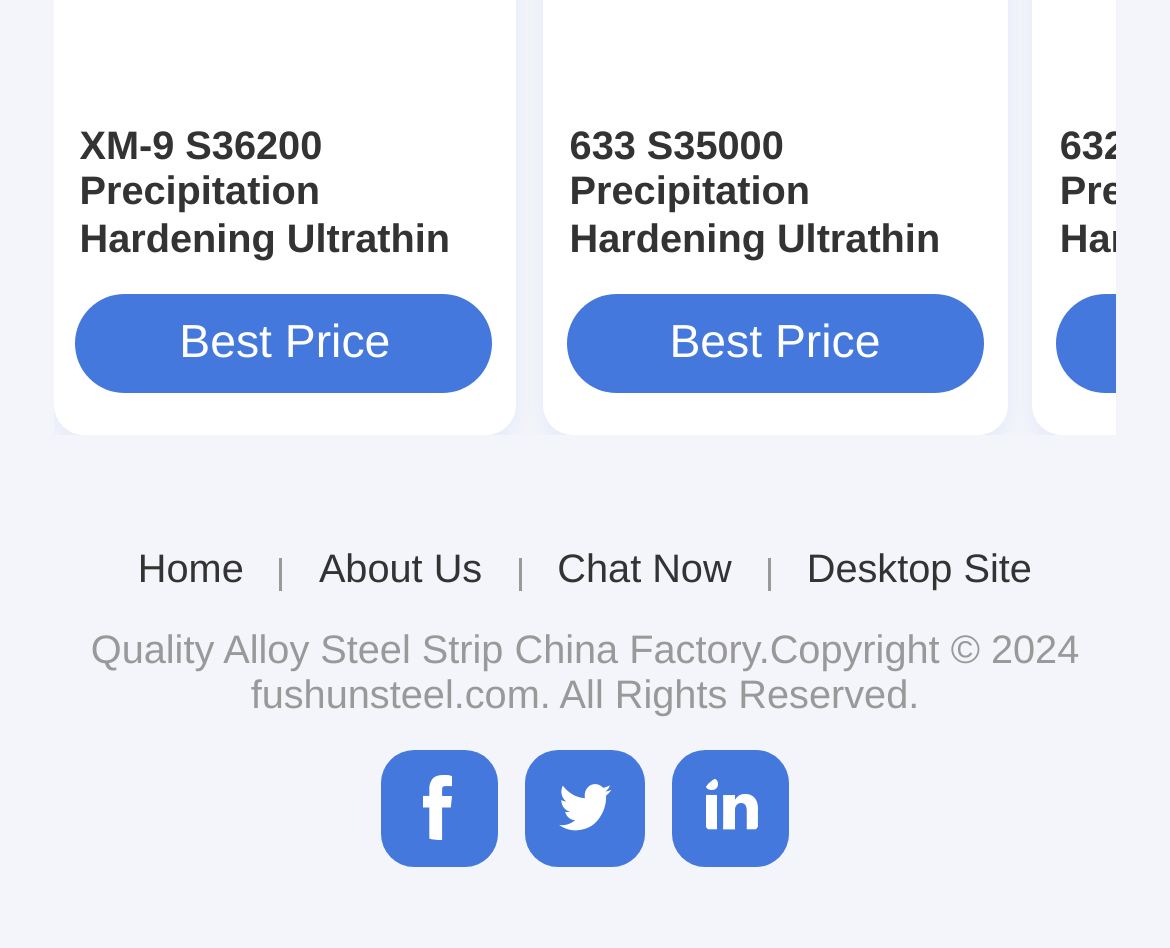Locate the bounding box of the UI element based on this description: "Best Price". Provide four float numbers between 0 and 1 as [left, top, right, bottom].

[0.484, 0.311, 0.841, 0.415]